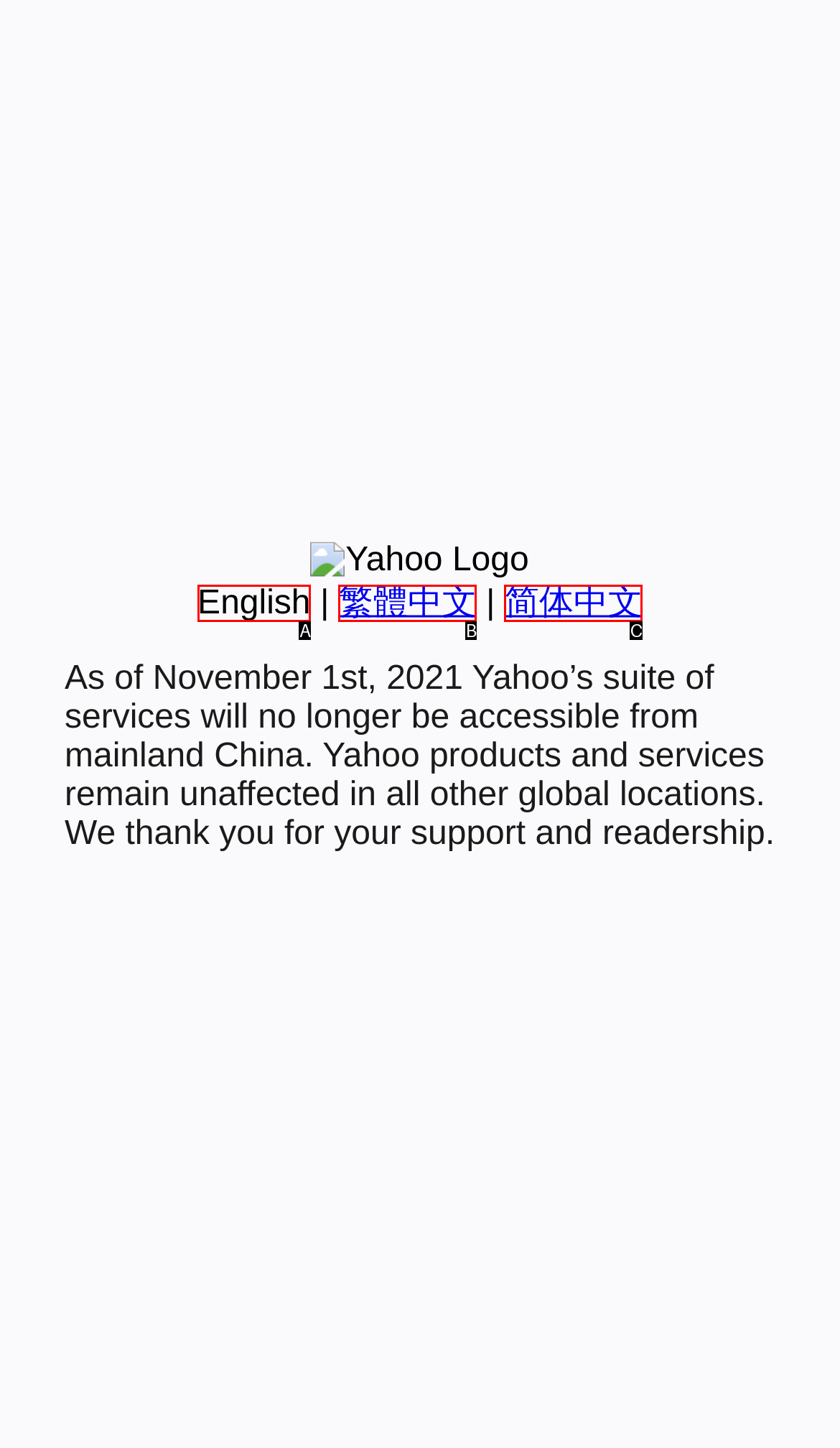Based on the description: English, identify the matching lettered UI element.
Answer by indicating the letter from the choices.

A